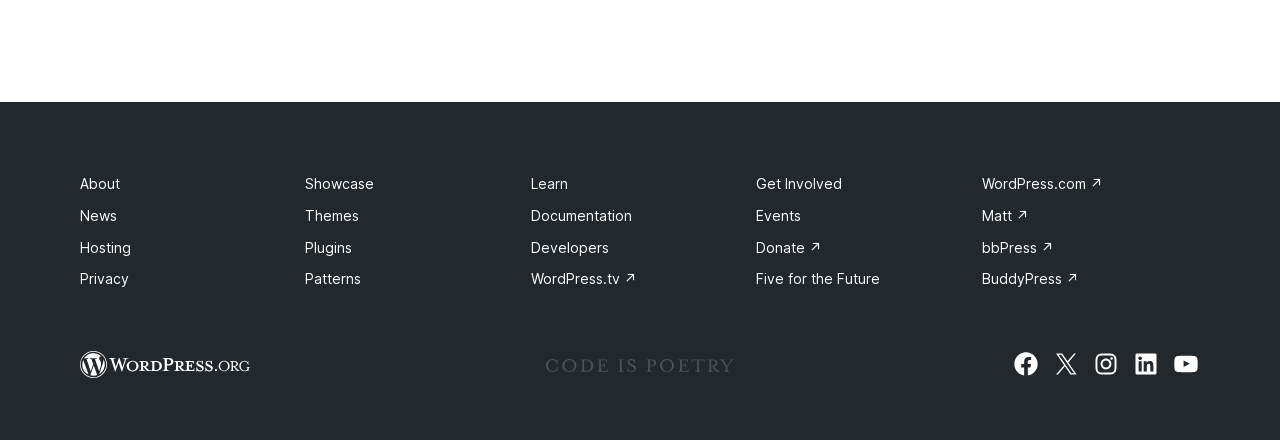Please analyze the image and provide a thorough answer to the question:
How many categories of links are in the footer?

The footer section has three categories of links: the first category includes links related to WordPress, such as 'About', 'News', and 'Hosting'; the second category includes links related to resources, such as 'Documentation' and 'Developers'; and the third category includes links to social media platforms and other external websites.